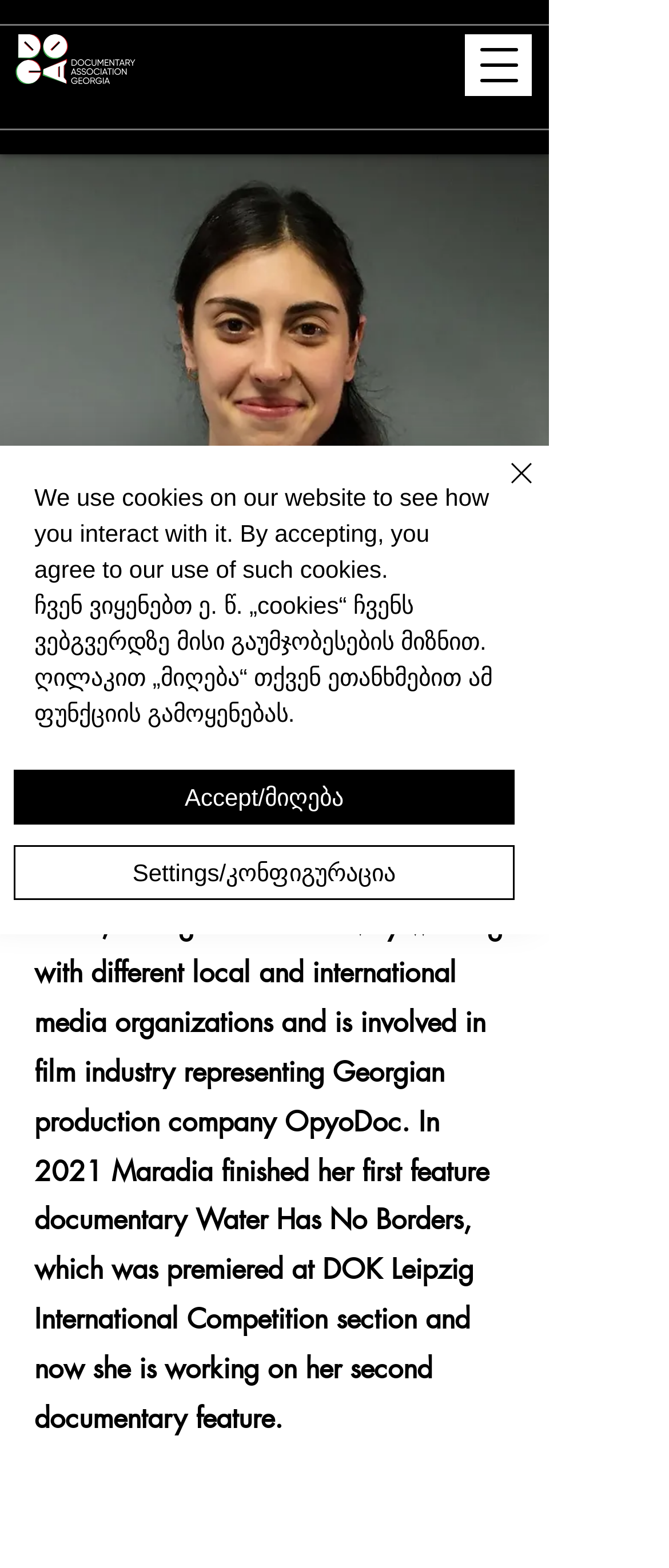What is the name of the production company Maradia Tsaava represents?
Answer the question with a detailed explanation, including all necessary information.

I obtained this answer by reading the text description about Maradia Tsaava, which states that she is involved in the film industry representing the Georgian production company OpyoDoc.